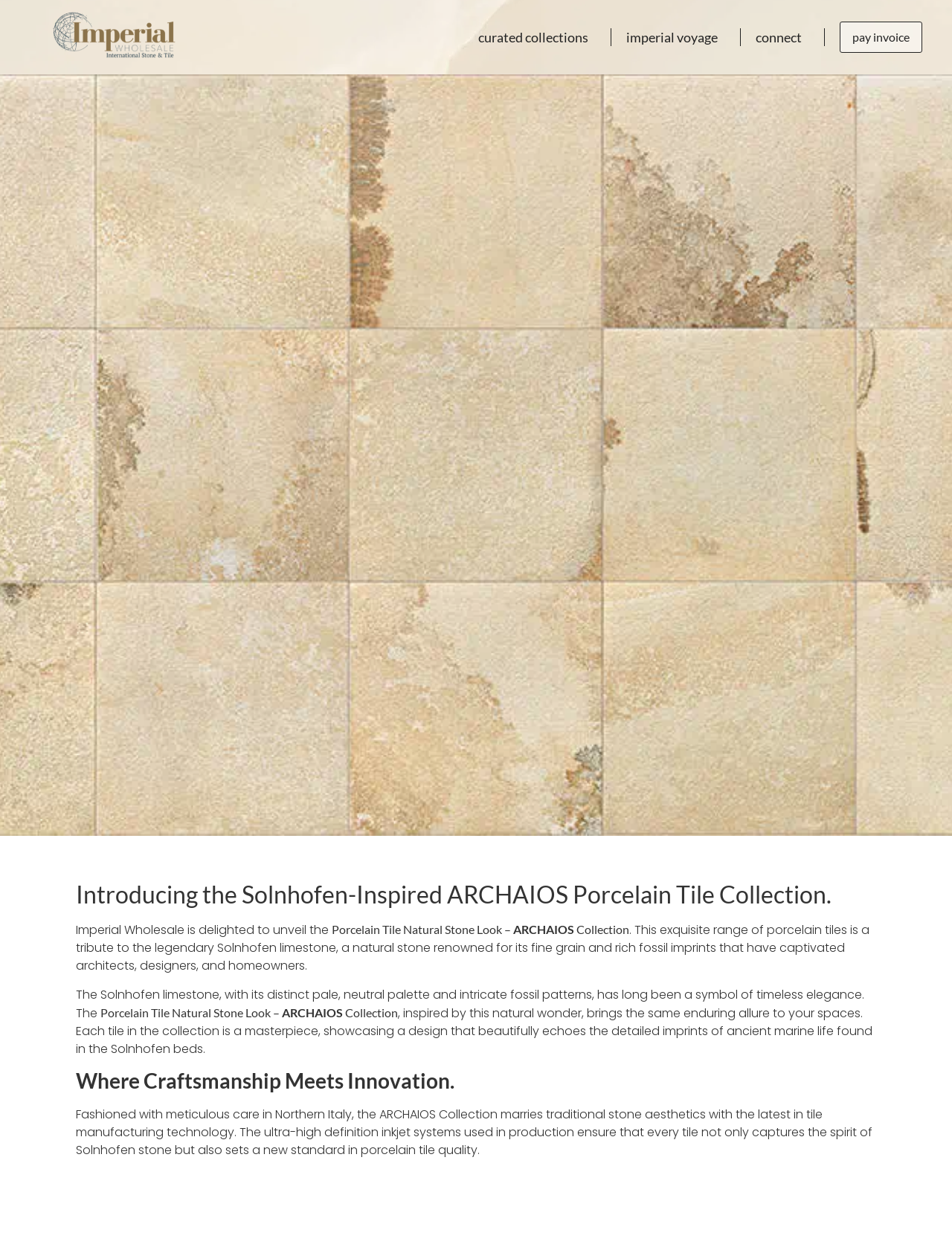What is the inspiration behind the ARCHAIOS Collection?
Based on the visual information, provide a detailed and comprehensive answer.

The text 'This exquisite range of porcelain tiles is a tribute to the legendary Solnhofen limestone, a natural stone renowned for its fine grain and rich fossil imprints...' suggests that the inspiration behind the ARCHAIOS Collection is the Solnhofen limestone.